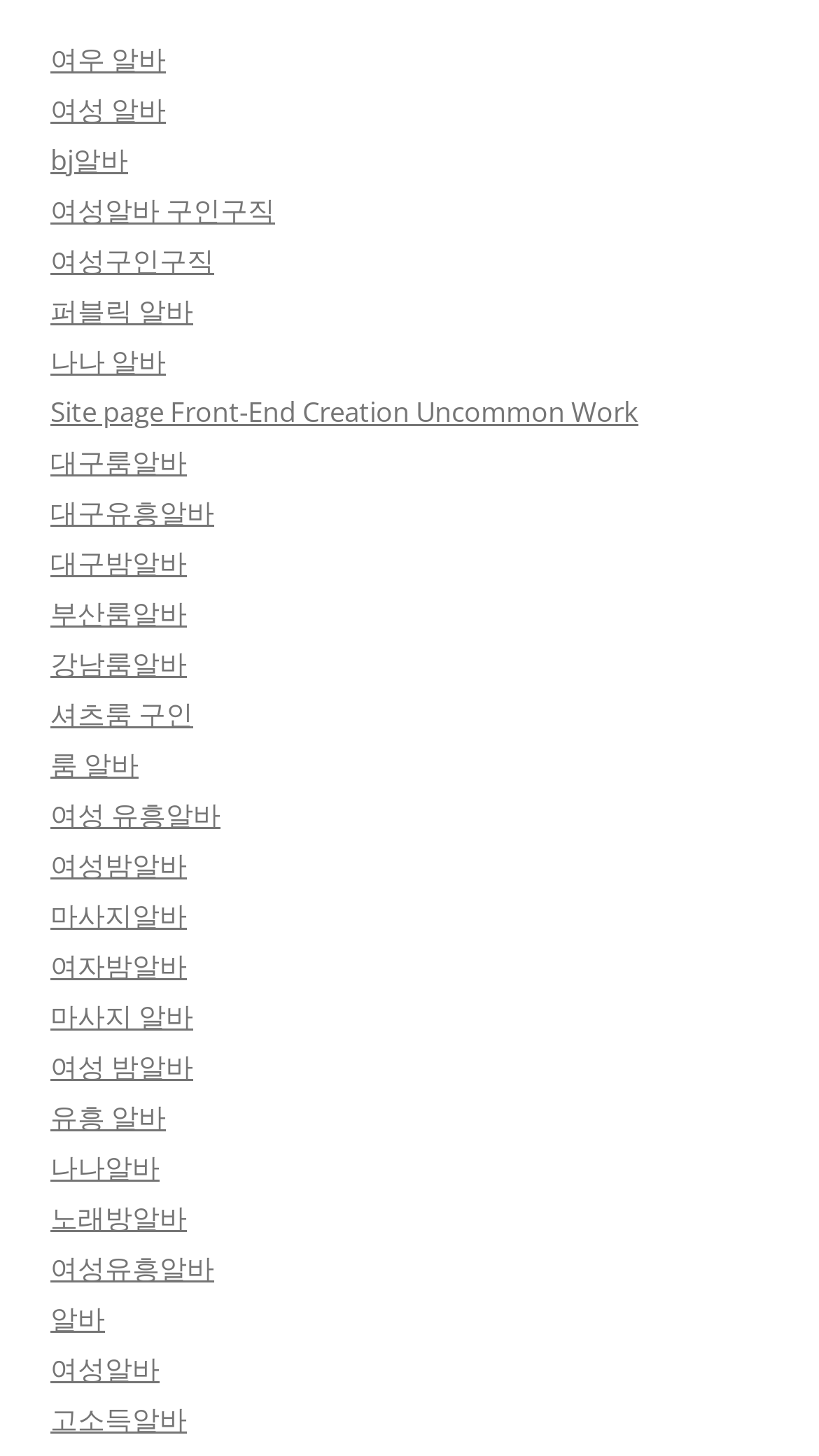Determine the bounding box coordinates of the element's region needed to click to follow the instruction: "Read about the impact of AI on the future of online sports betting". Provide these coordinates as four float numbers between 0 and 1, formatted as [left, top, right, bottom].

None